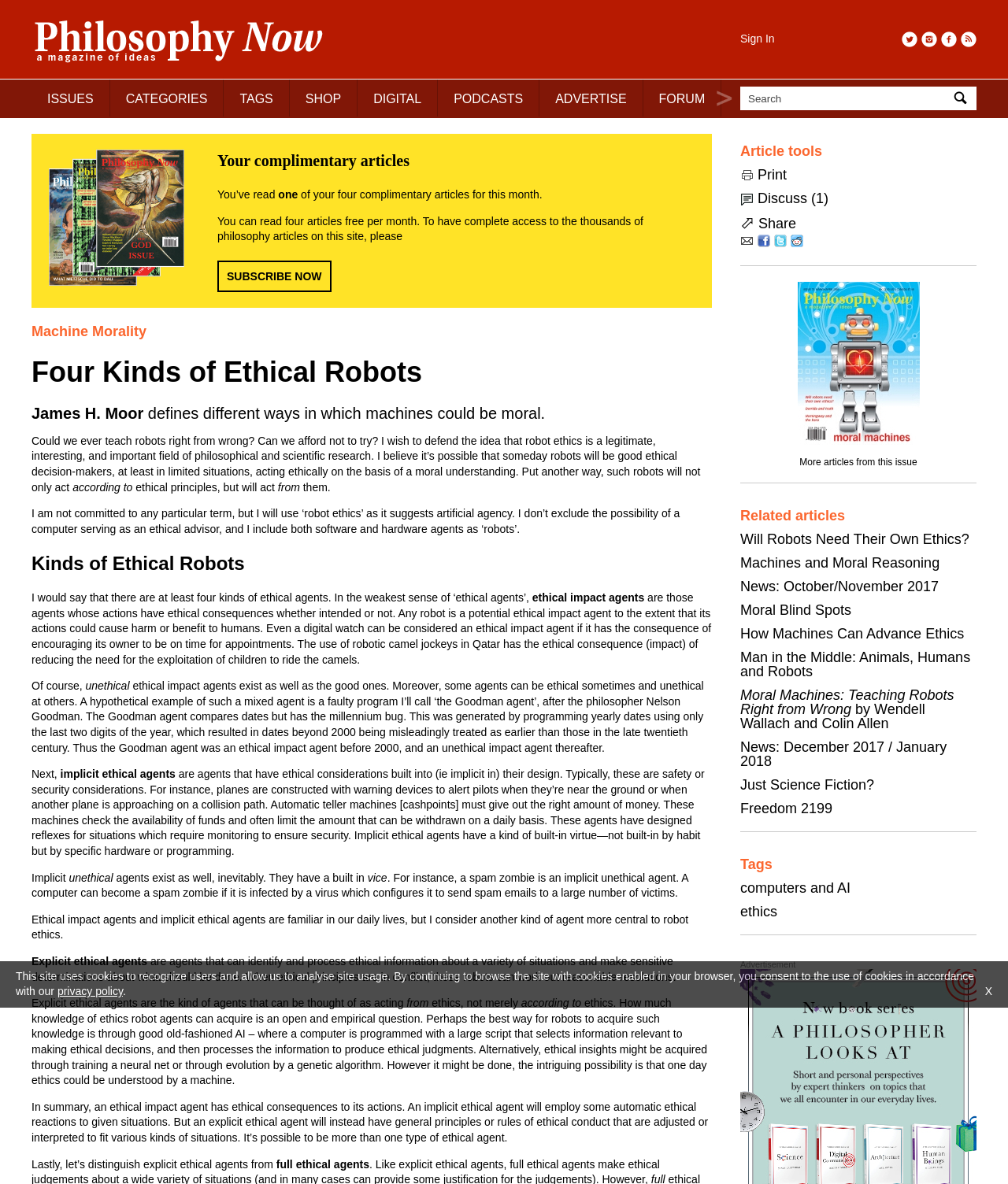Based on the element description, predict the bounding box coordinates (top-left x, top-left y, bottom-right x, bottom-right y) for the UI element in the screenshot: alt="Instagram" title="Instagram"

[0.91, 0.027, 0.93, 0.043]